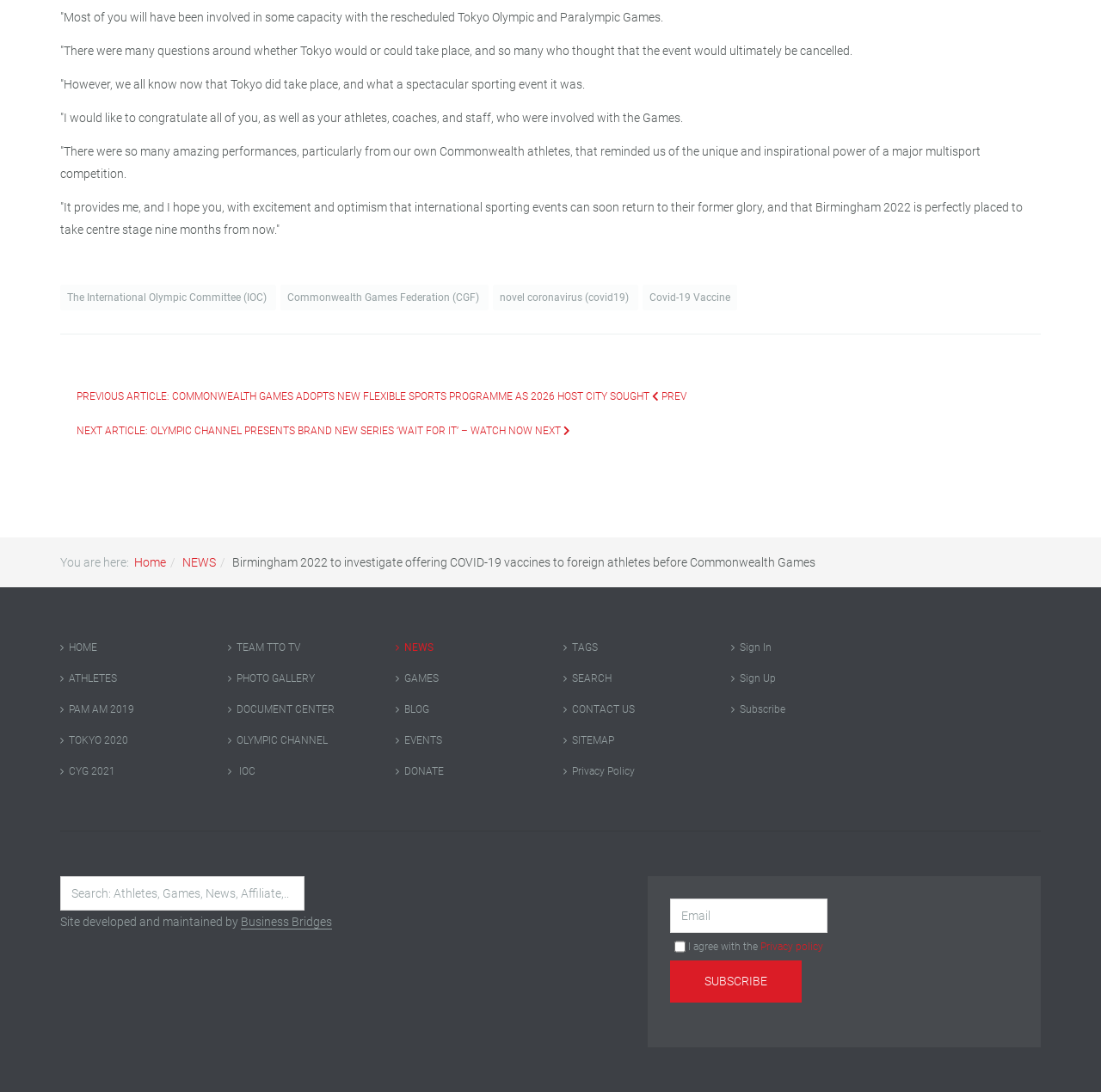Who developed and maintained the website?
Based on the screenshot, provide your answer in one word or phrase.

Business Bridges